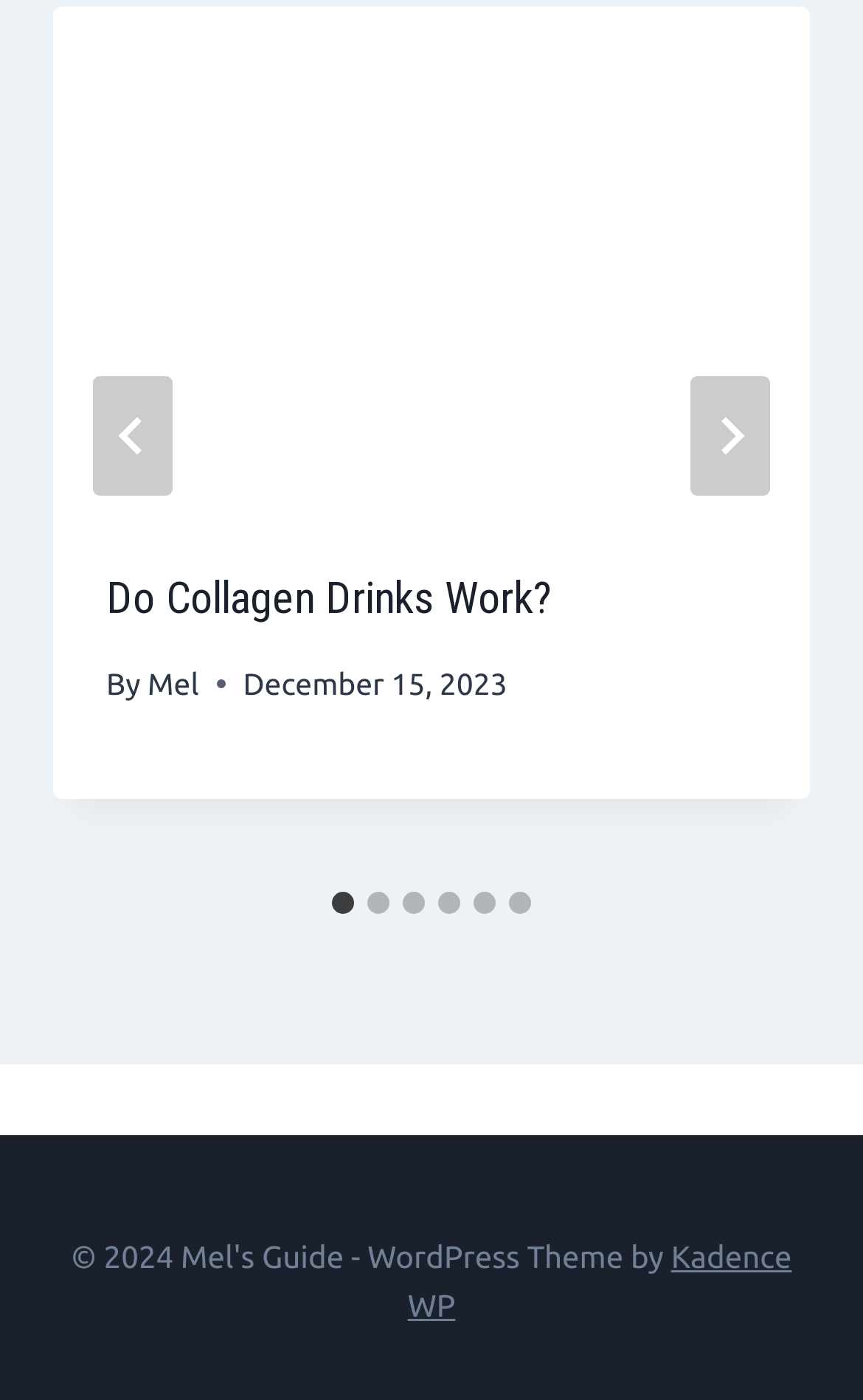Find the bounding box coordinates of the clickable area that will achieve the following instruction: "Visit Kadence WP".

[0.472, 0.885, 0.917, 0.945]